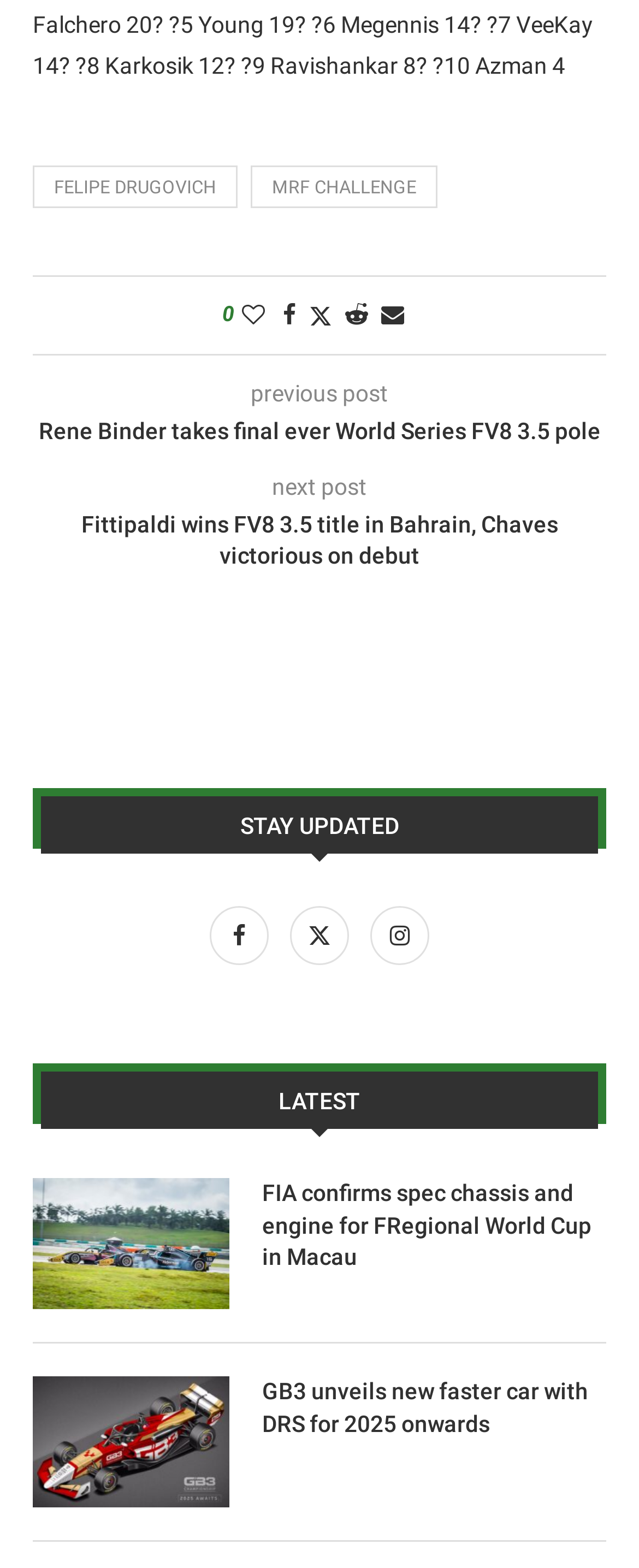Can you specify the bounding box coordinates of the area that needs to be clicked to fulfill the following instruction: "Share this post on Facebook"?

[0.442, 0.192, 0.463, 0.209]